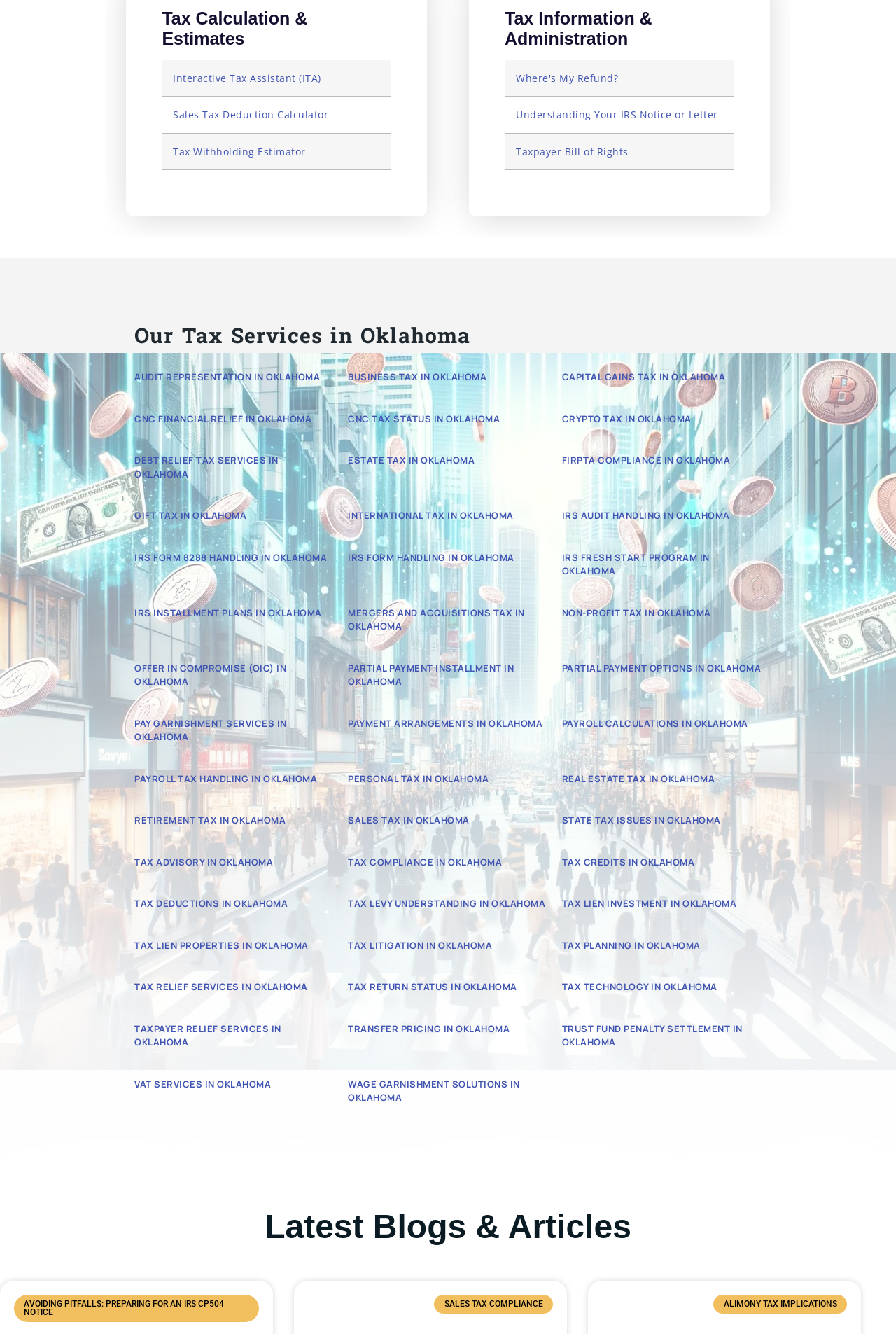Provide a one-word or brief phrase answer to the question:
How many blog articles are listed?

3